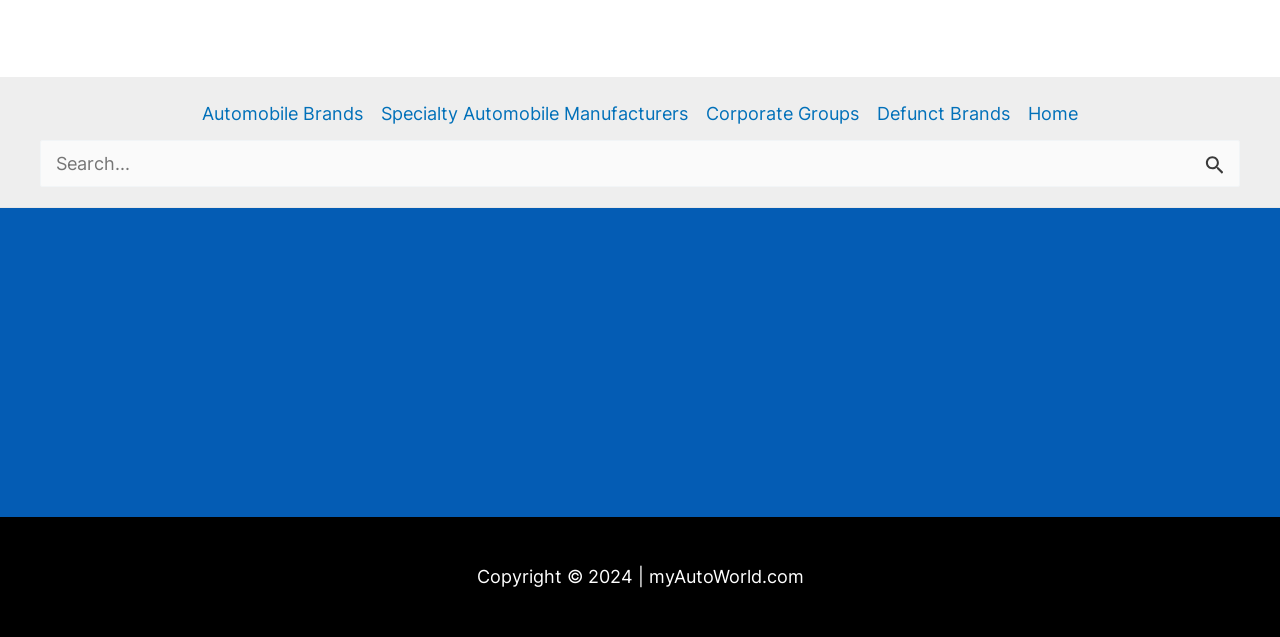Refer to the screenshot and answer the following question in detail:
What is the purpose of the search bar?

The search bar is located in the footer section of the webpage, and it has a placeholder text 'Search...' and a submit button. This suggests that the search bar is intended for users to search for specific automobile brands or related information.